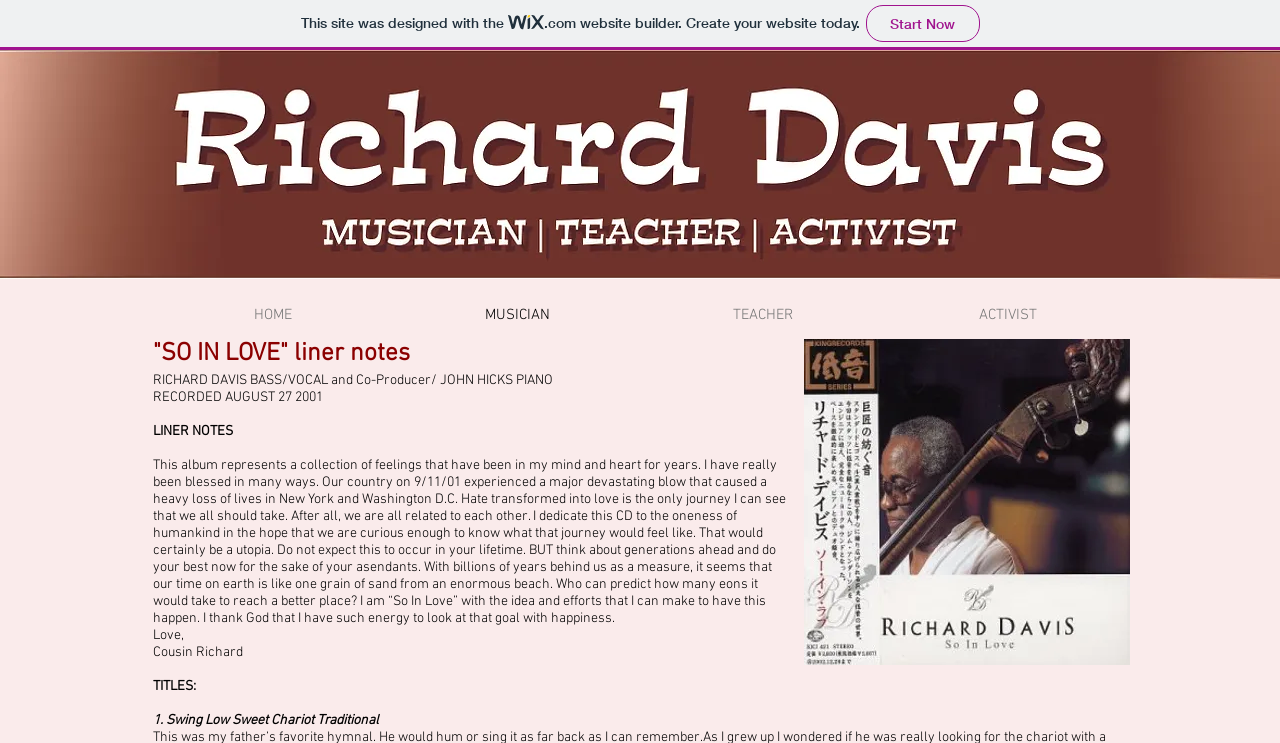Please provide a one-word or phrase answer to the question: 
What is the date of recording?

August 27, 2001